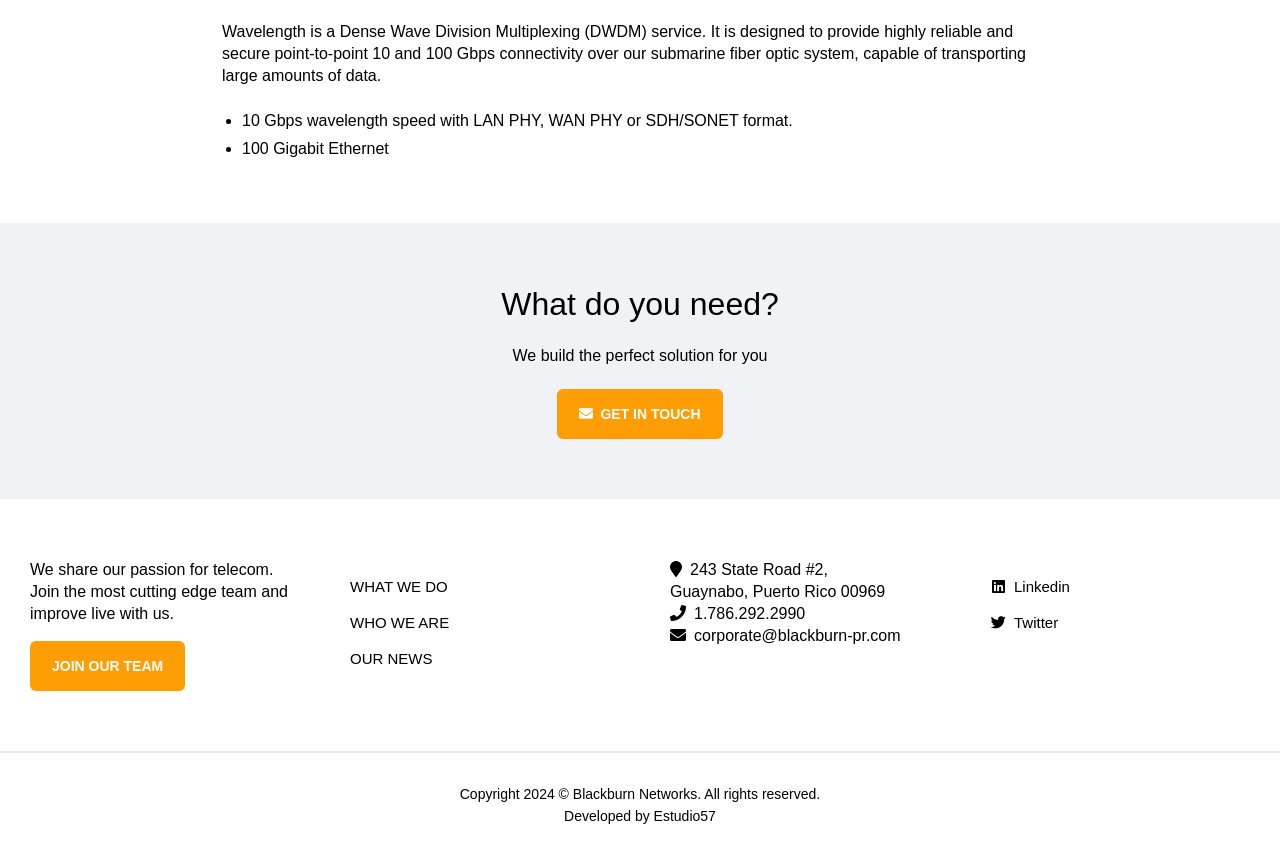Locate the bounding box coordinates of the element that should be clicked to fulfill the instruction: "Visit the Twitter page".

[0.766, 0.706, 0.835, 0.748]